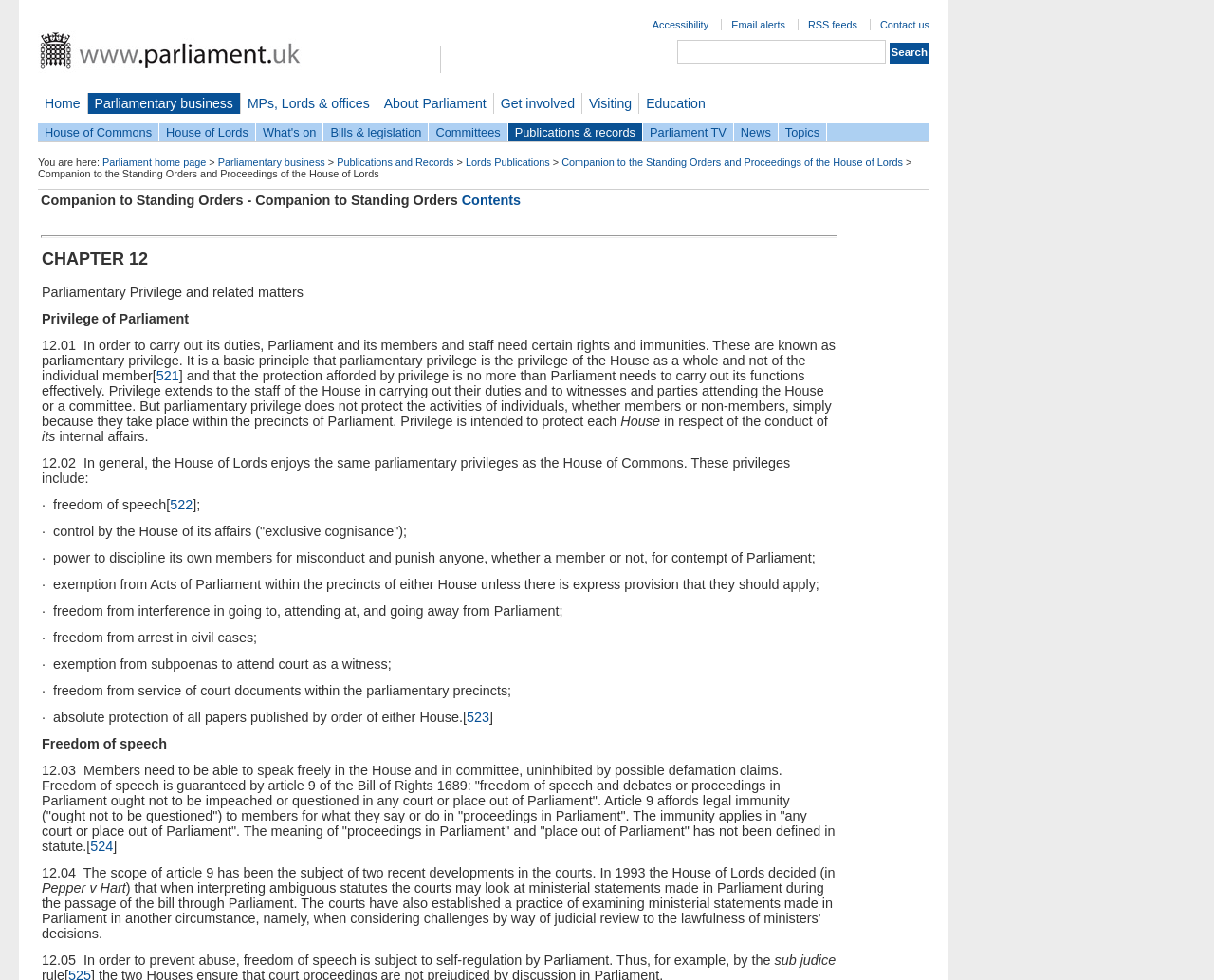Refer to the image and provide a thorough answer to this question:
What is the 'sub judice' rule in Parliament?

The 'sub judice' rule is a rule in Parliament that is used to prevent abuse of freedom of speech, as mentioned in the webpage.